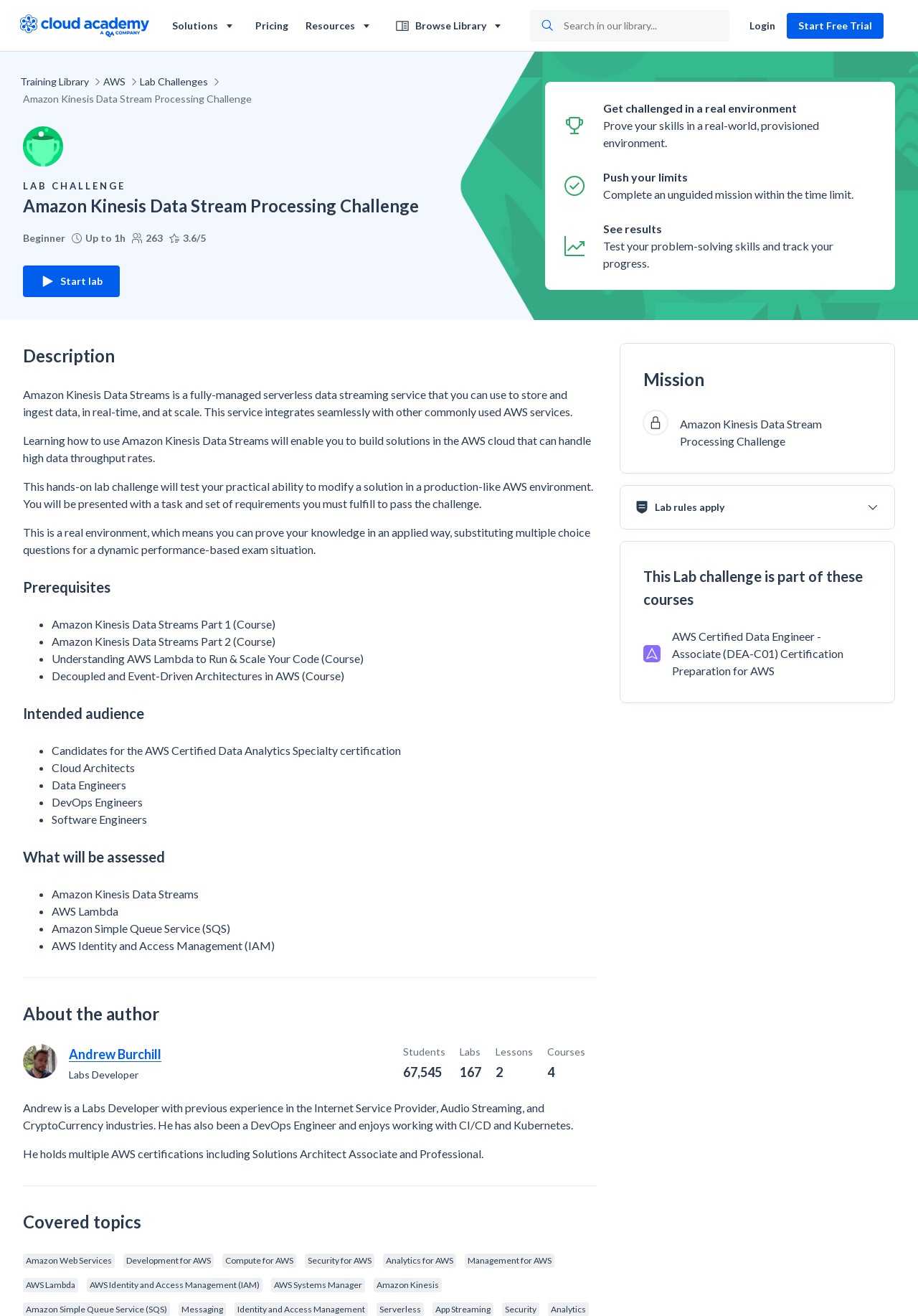Find the bounding box coordinates of the clickable element required to execute the following instruction: "View the 'QA logo'". Provide the coordinates as four float numbers between 0 and 1, i.e., [left, top, right, bottom].

[0.016, 0.003, 0.169, 0.036]